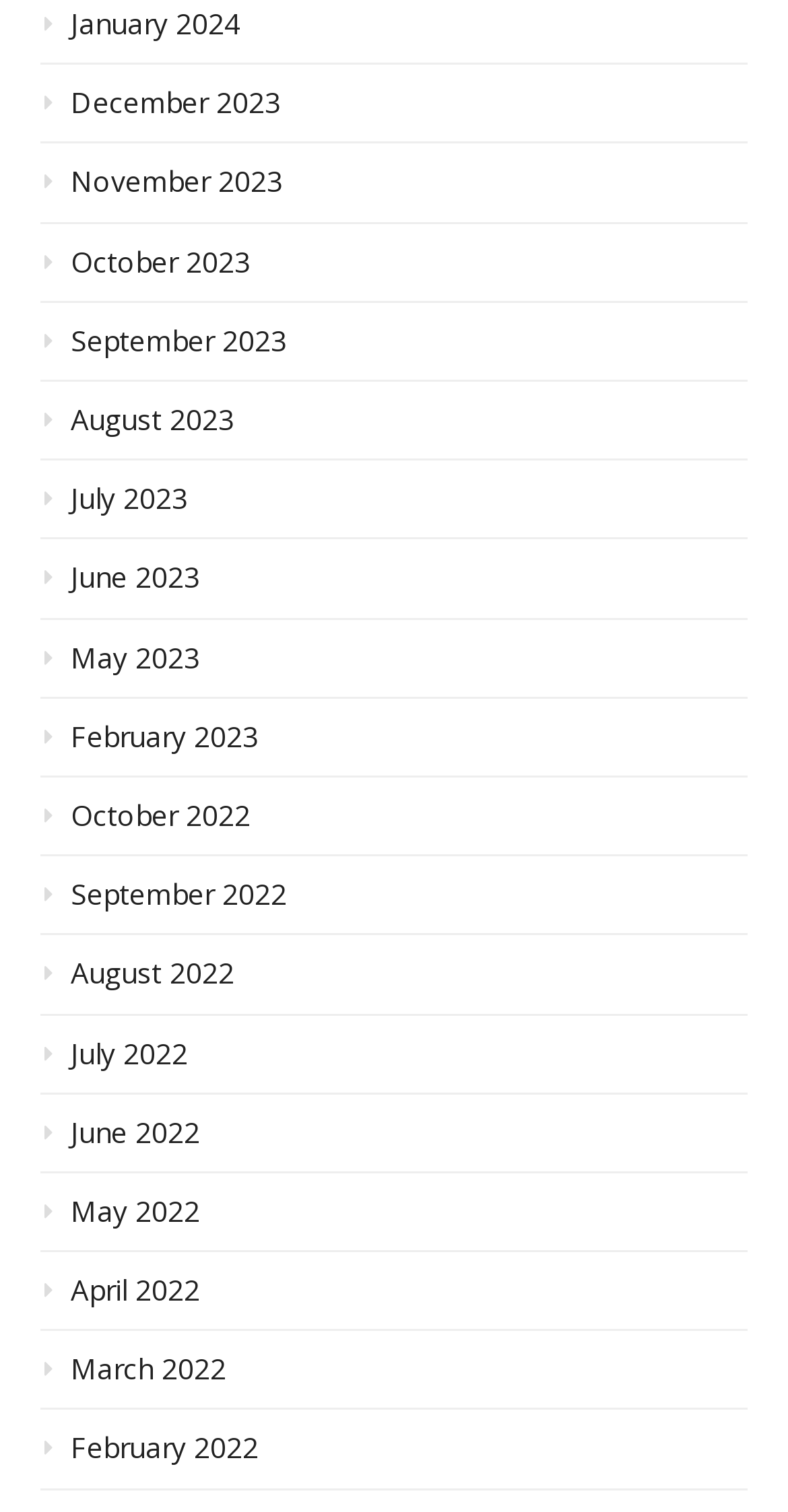Identify the bounding box coordinates of the clickable region to carry out the given instruction: "Learn about The Ring and Temptation".

None